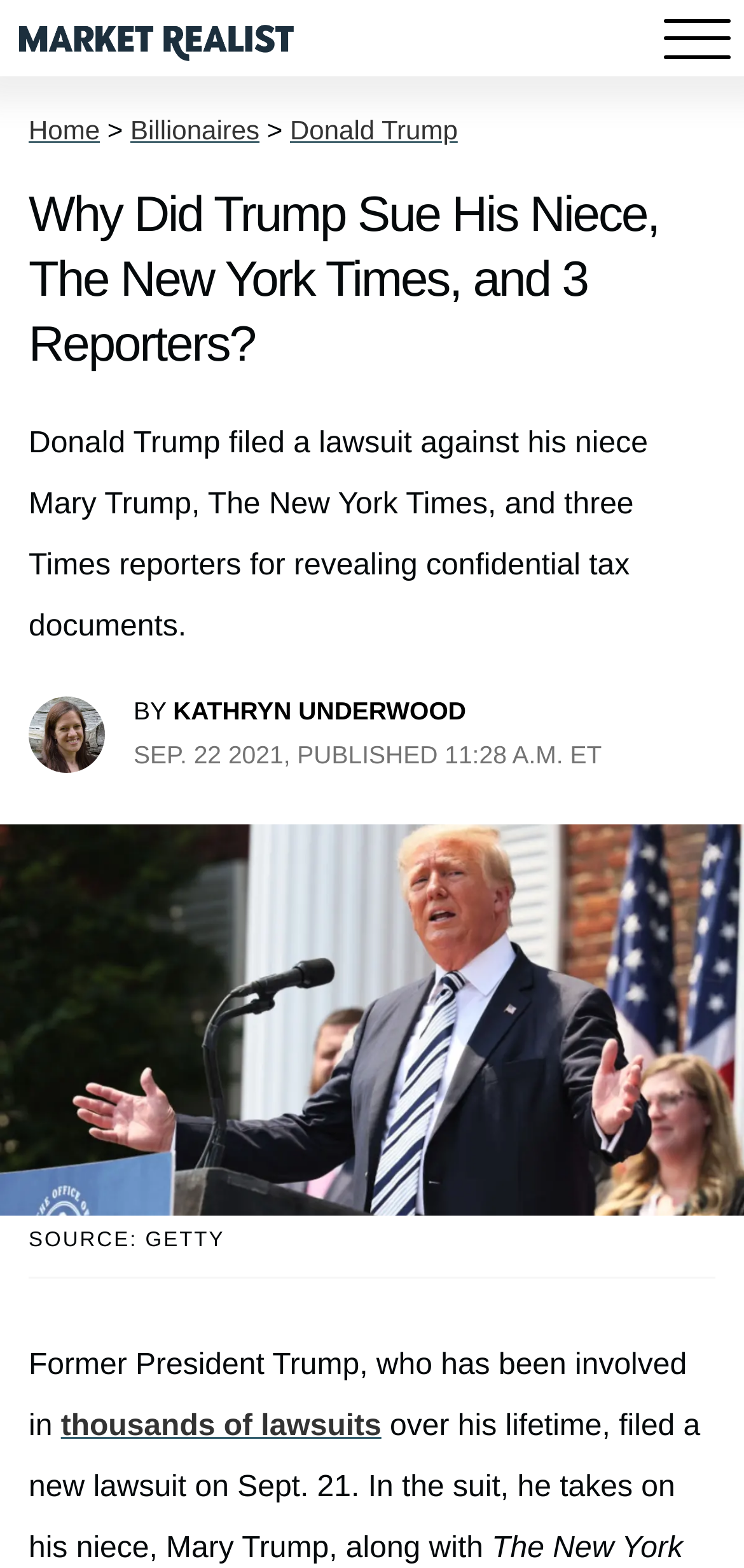What is the occupation of the author mentioned in the article?
Refer to the image and give a detailed answer to the query.

I found the answer by looking at the group element that contains the static text 'BY' and the link 'KATHRYN UNDERWOOD', which suggests that Kathryn Underwood is the author of the article. The image 'Kathryn Underwood - Author' also supports this conclusion.